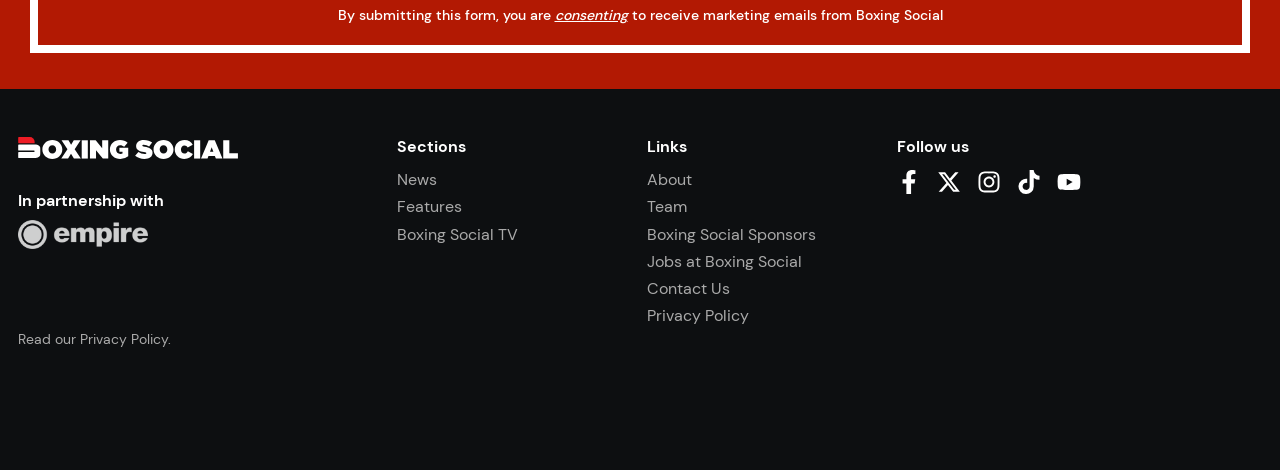Determine the bounding box coordinates for the clickable element required to fulfill the instruction: "Follow us on Facebook". Provide the coordinates as four float numbers between 0 and 1, i.e., [left, top, right, bottom].

[0.701, 0.362, 0.72, 0.407]